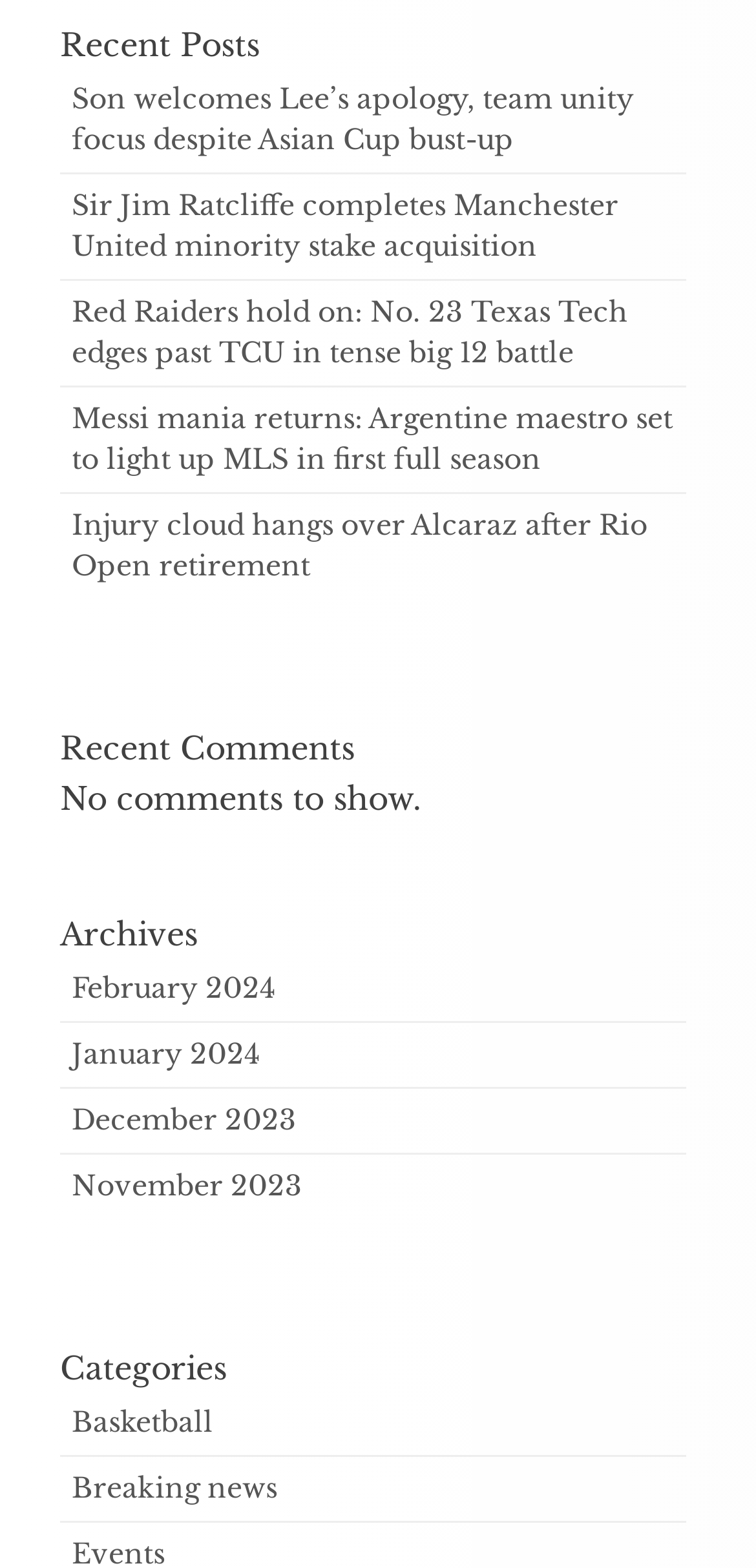Locate the UI element described by November 2023 in the provided webpage screenshot. Return the bounding box coordinates in the format (top-left x, top-left y, bottom-right x, bottom-right y), ensuring all values are between 0 and 1.

[0.095, 0.745, 0.4, 0.768]